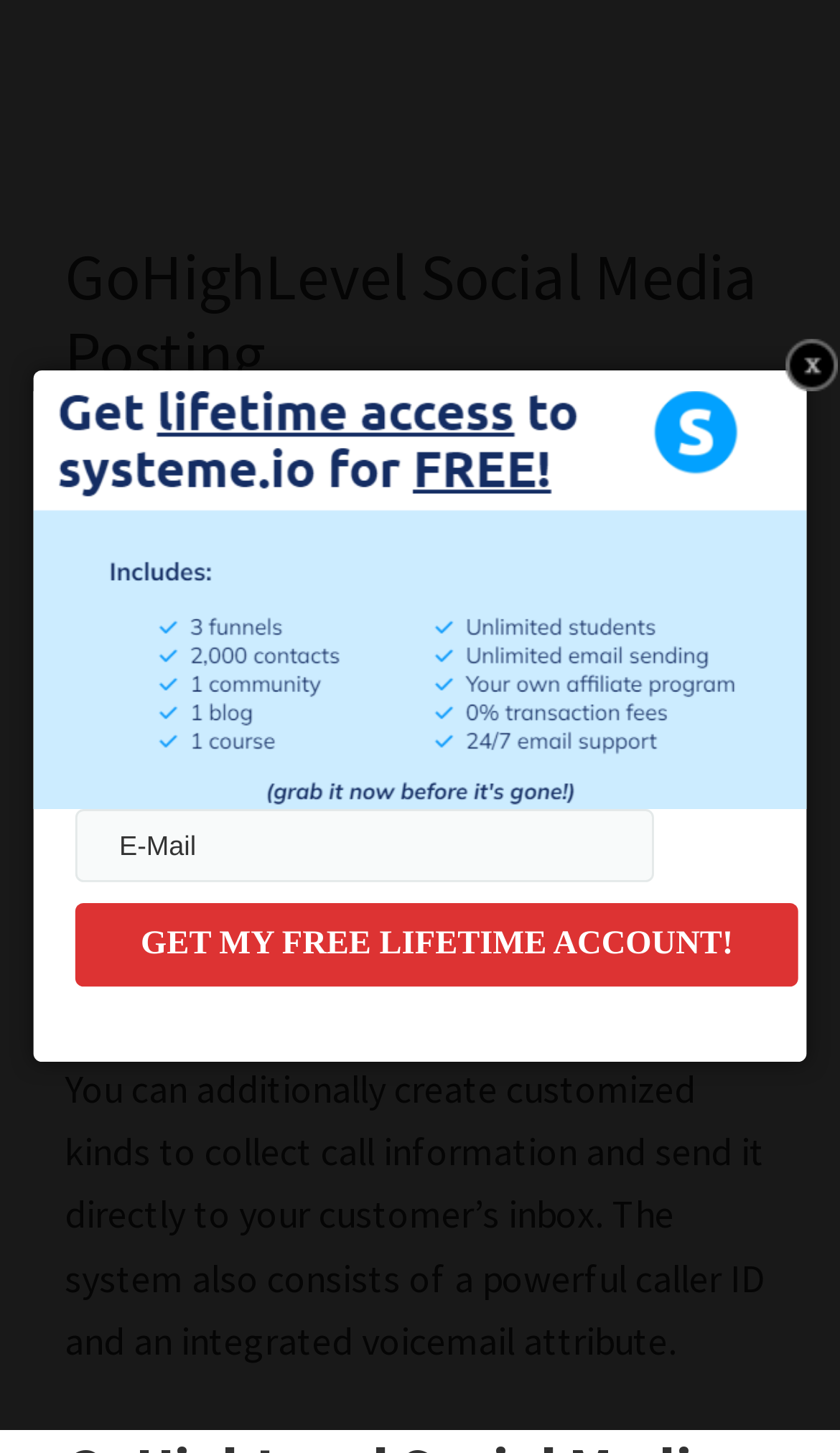Detail the various sections and features present on the webpage.

The webpage is about GoHighLevel Social Media Posting, with a clear and concise title at the top. Below the title, there is a time stamp indicating the article was published on May 10, 2024, followed by the author's name, Kyle. 

The main content of the webpage is divided into three paragraphs. The first paragraph explains that GoHighLevel is suitable for various professionals, including advertising and marketing agencies, affiliate marketers, and dropshippers, and that it allows users to track all discussions with prospects in a single inbox. 

The second paragraph is positioned below the first one, and it mentions the feature of creating customized forms to collect call information and send it directly to the customer's inbox. Additionally, it highlights the system's powerful caller ID and integrated voicemail attribute.

The third element is a link located at the top-right corner of the page, but its purpose is unclear. On the left side of the page, there is a form with a required email textbox and a button to get a free lifetime account.